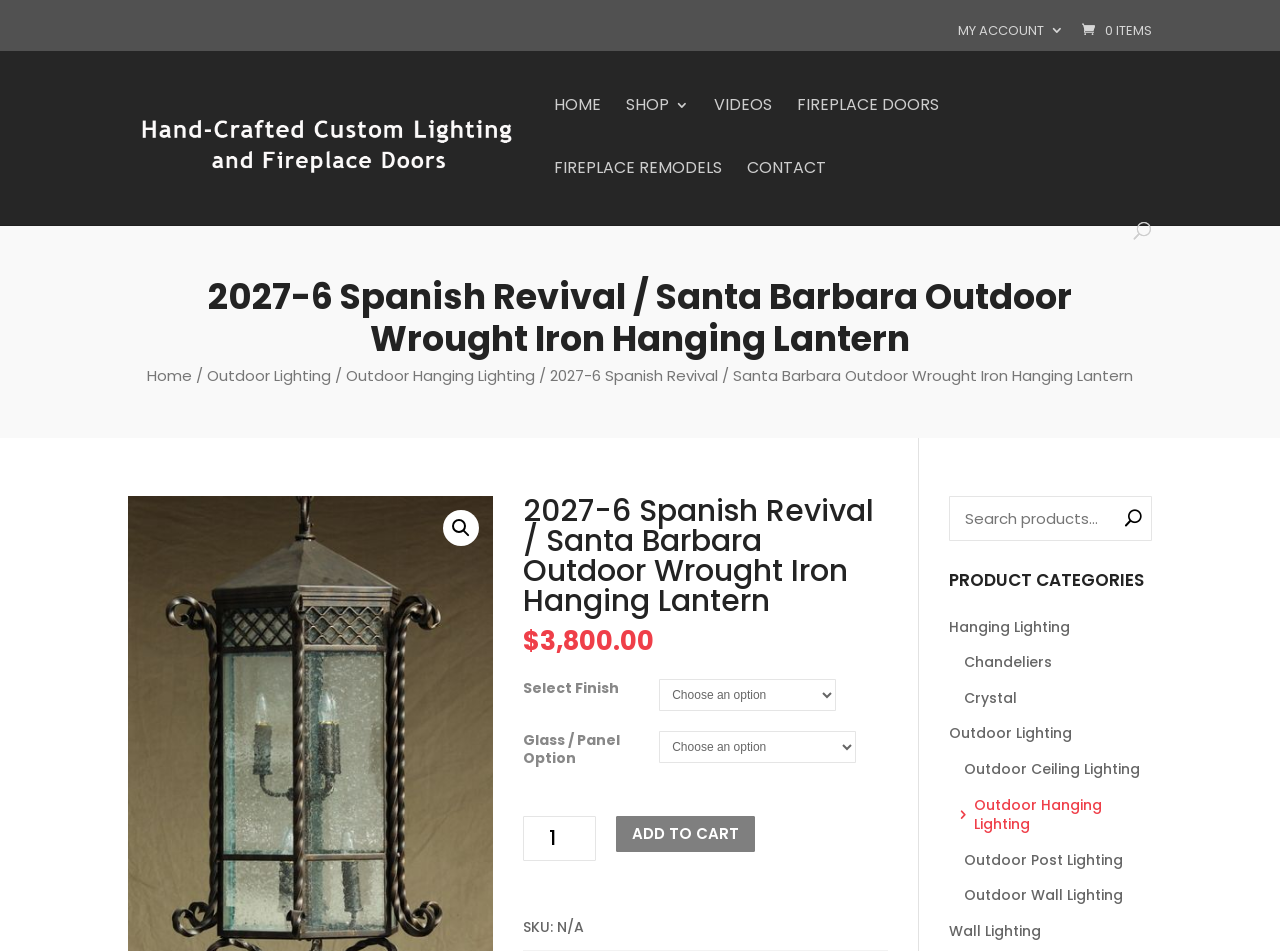Ascertain the bounding box coordinates for the UI element detailed here: "Outdoor Lighting". The coordinates should be provided as [left, top, right, bottom] with each value being a float between 0 and 1.

[0.741, 0.753, 0.9, 0.791]